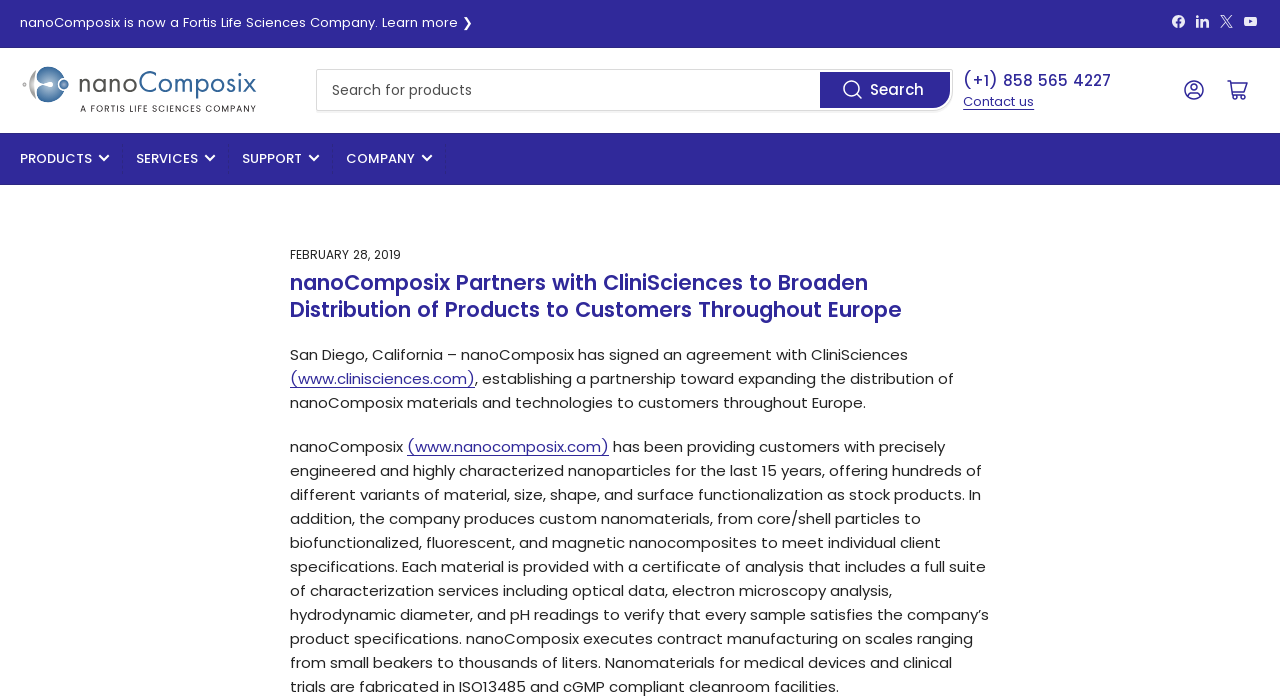Bounding box coordinates should be provided in the format (top-left x, top-left y, bottom-right x, bottom-right y) with all values between 0 and 1. Identify the bounding box for this UI element: nanocomposix-logo

[0.016, 0.118, 0.211, 0.192]